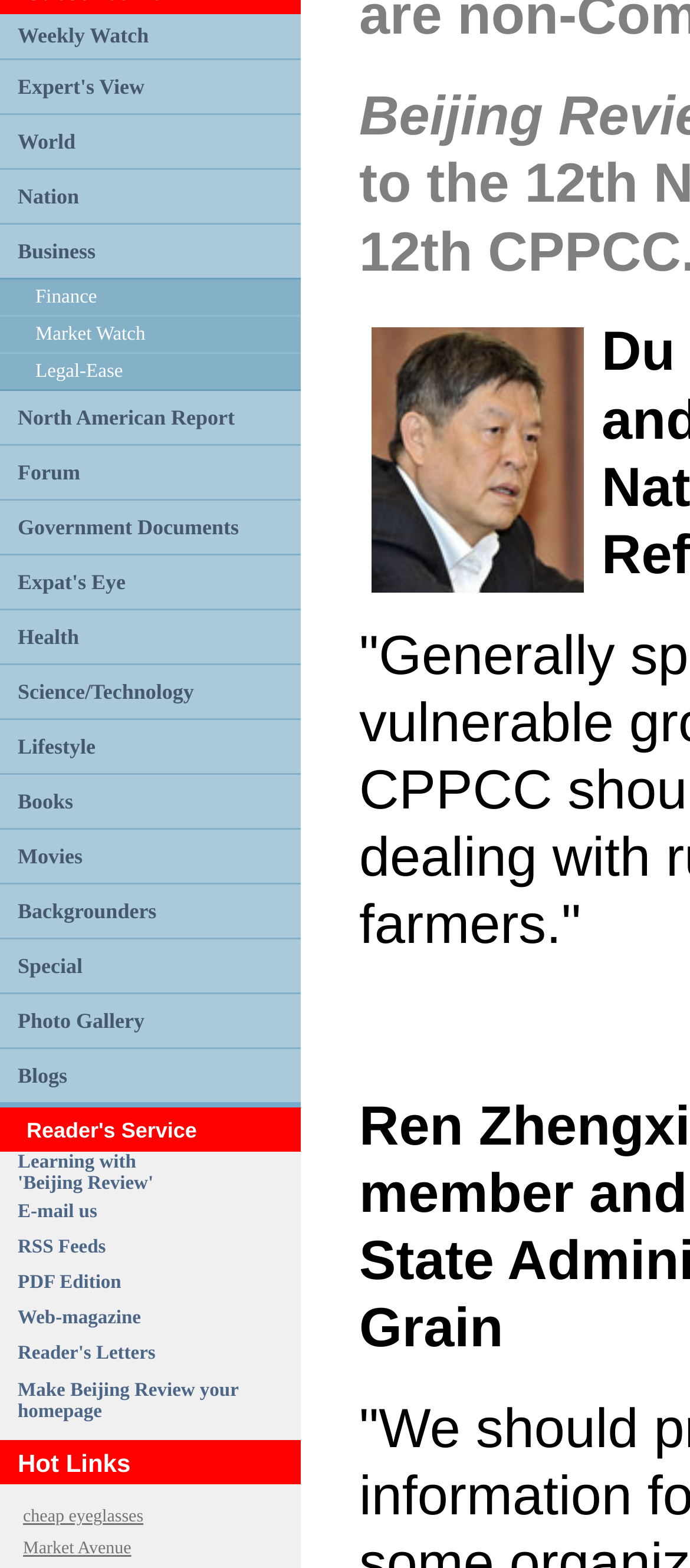Refer to the image and offer a detailed explanation in response to the question: Is there a category for 'Sports'?

I searched through the gridcell elements with text content and did not find a category named 'Sports'.